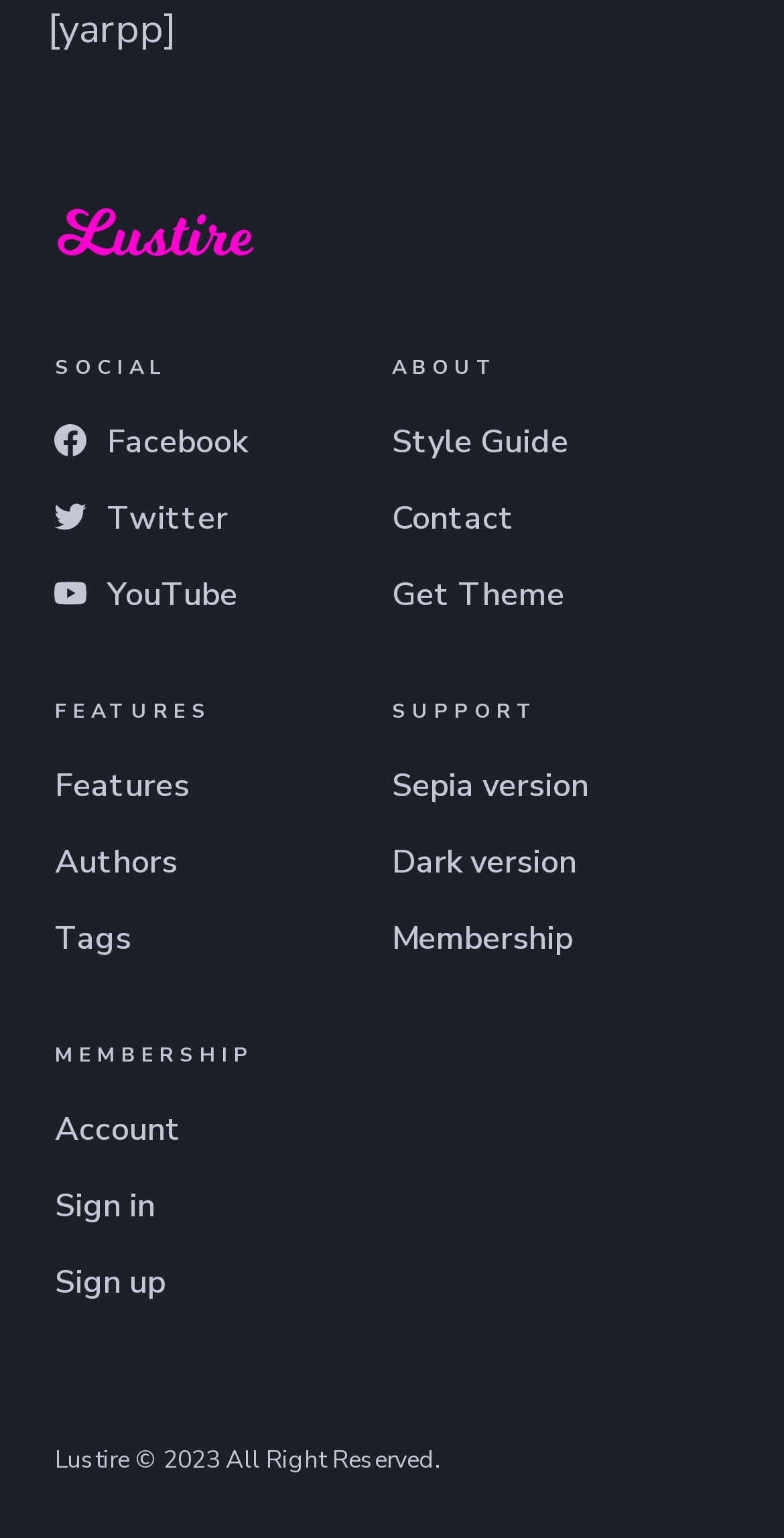What is the name of the website?
Please provide a single word or phrase answer based on the image.

Lustire